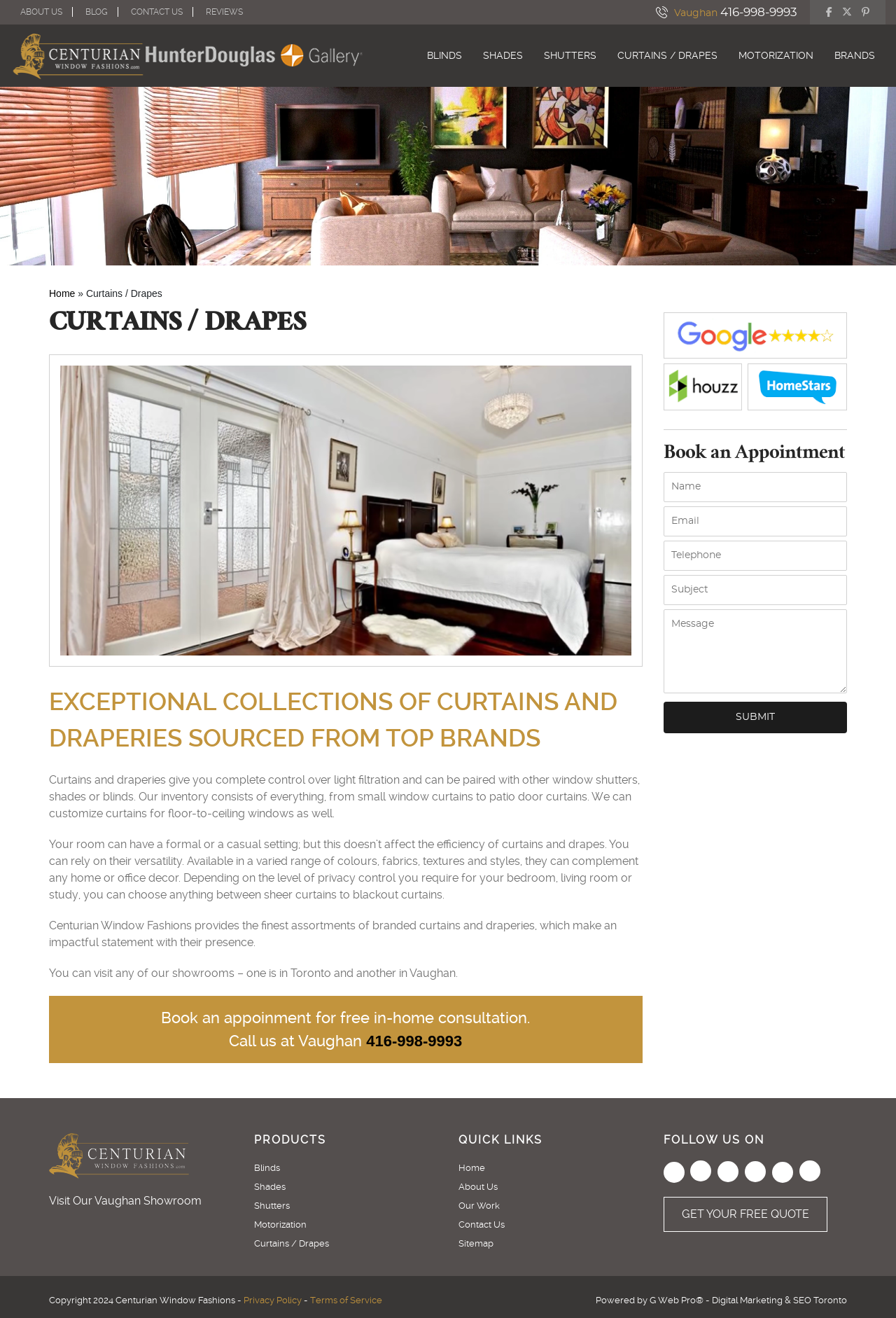Respond to the question with just a single word or phrase: 
What is the phone number to contact Centurian Window Fashions?

416-998-9993